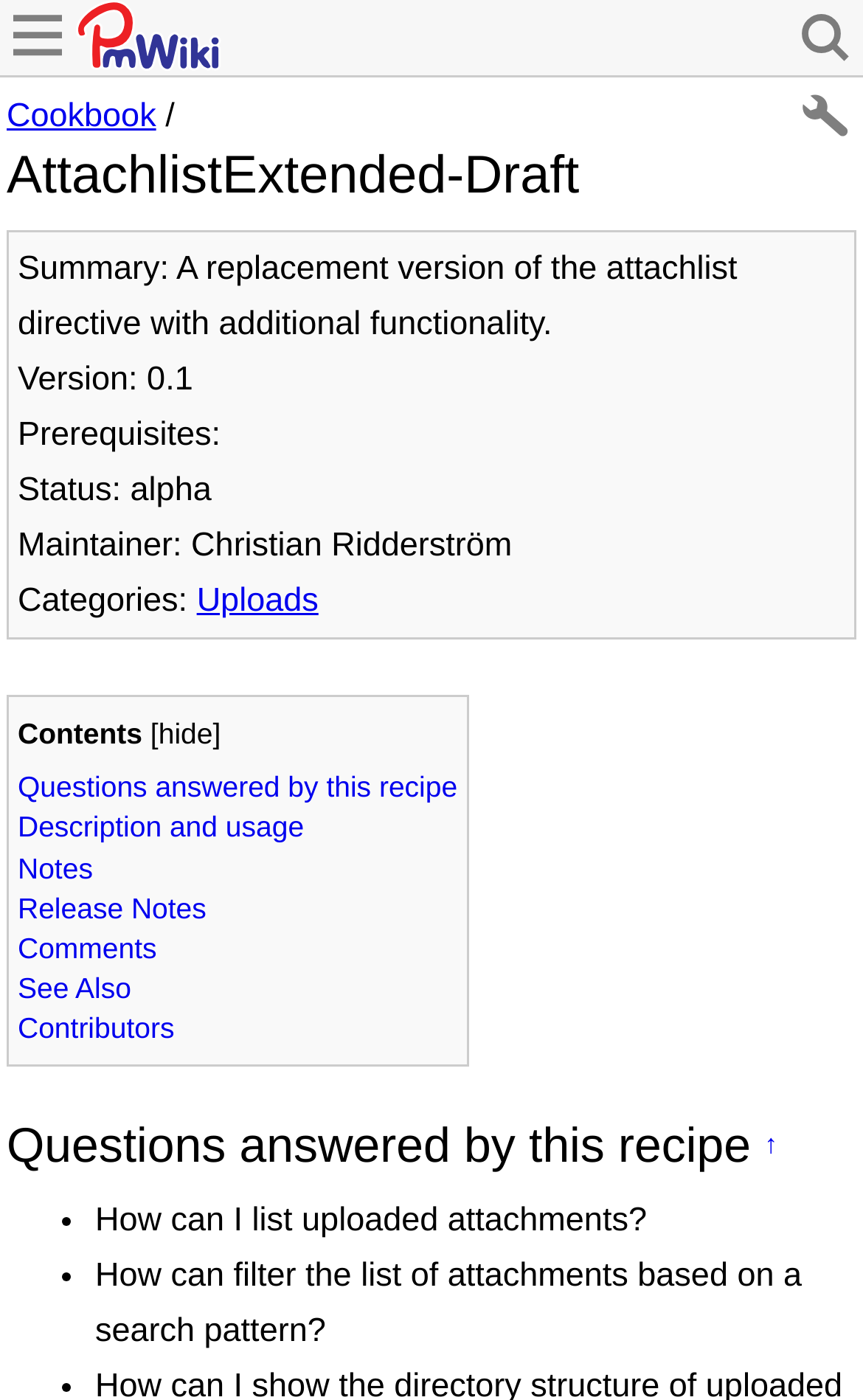Please locate the bounding box coordinates of the element that should be clicked to achieve the given instruction: "visit Uploads page".

[0.228, 0.416, 0.369, 0.443]